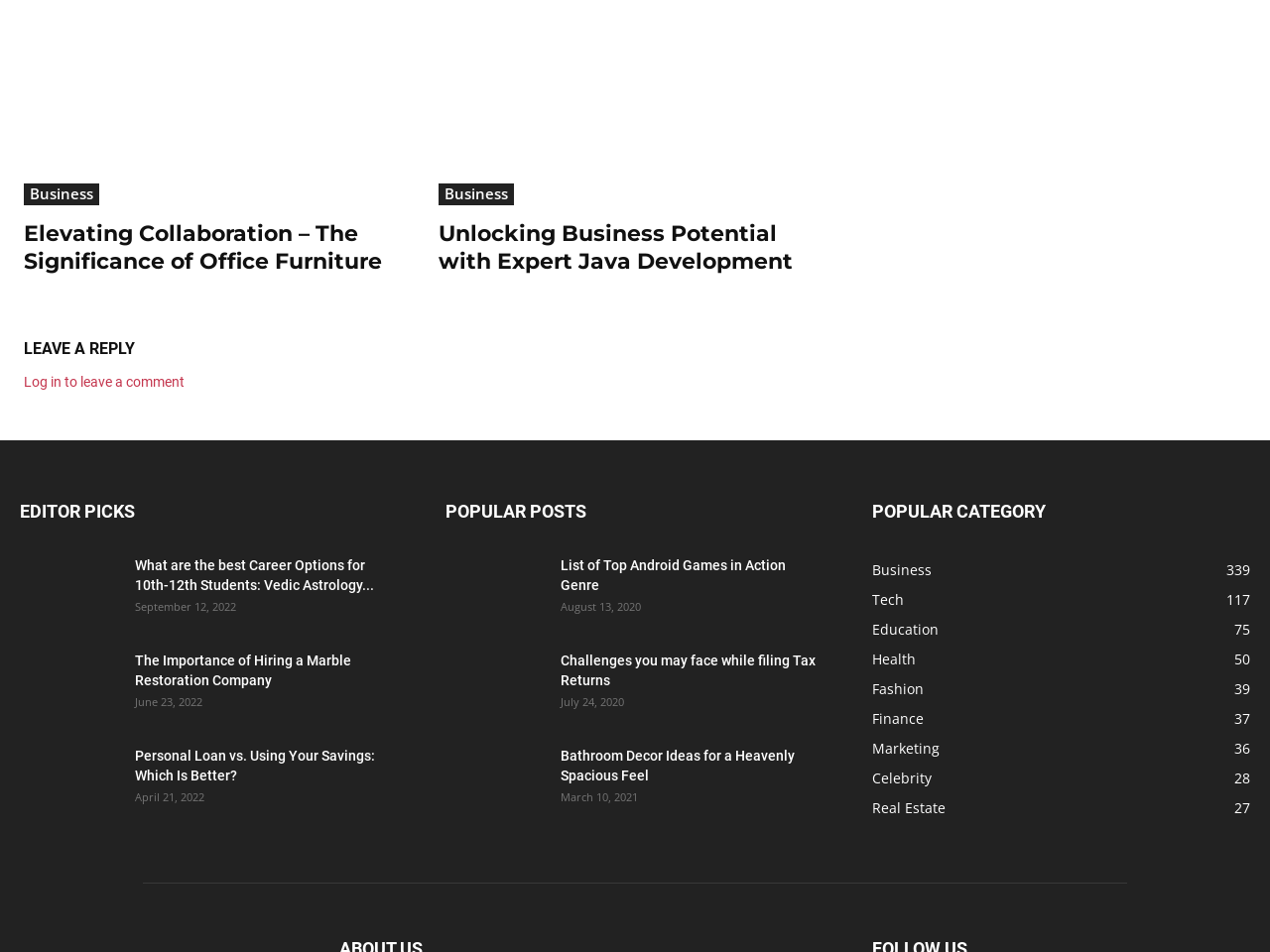What is the title of the section above the 'EDITOR PICKS' heading?
Please provide a full and detailed response to the question.

I looked at the elements above the 'EDITOR PICKS' heading and found two links with the text 'Business'. This is the title of the section.